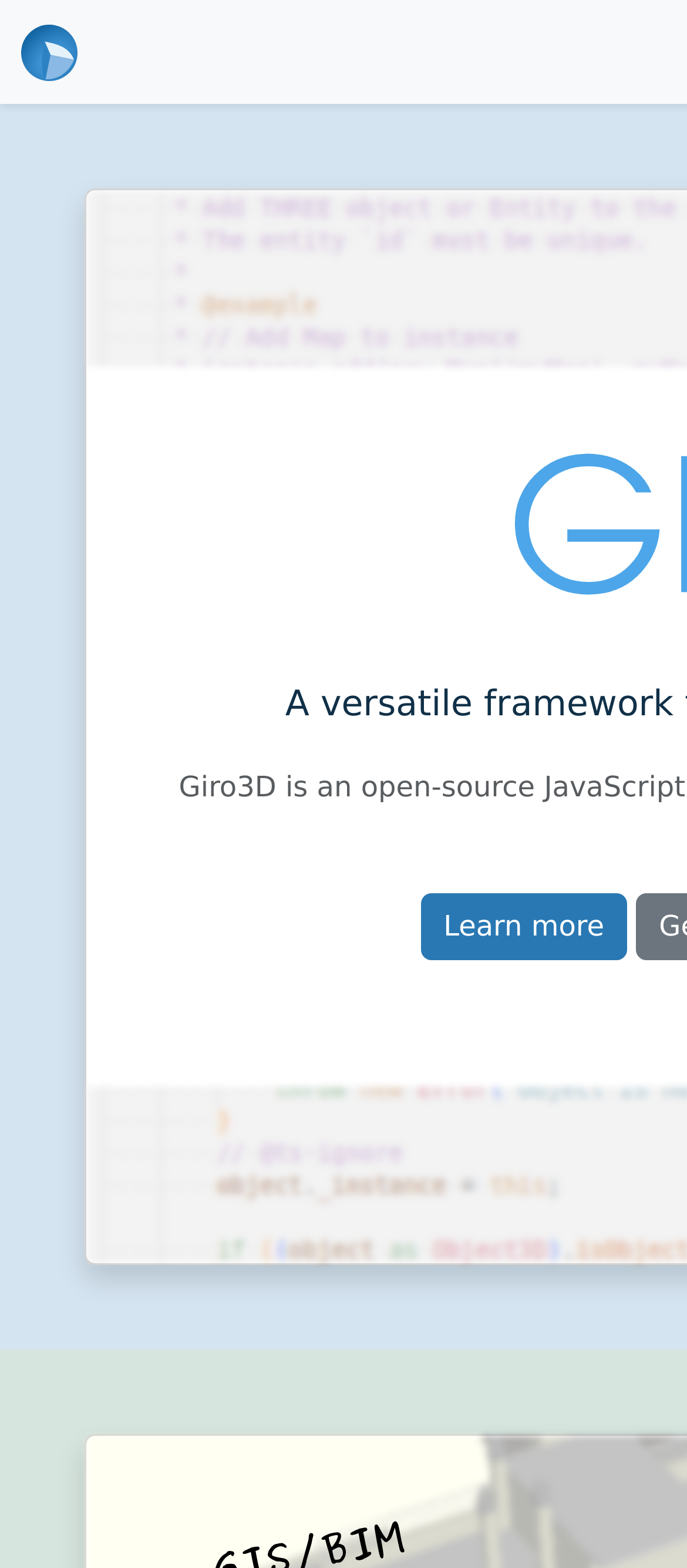Using the webpage screenshot and the element description Learn more, determine the bounding box coordinates. Specify the coordinates in the format (top-left x, top-left y, bottom-right x, bottom-right y) with values ranging from 0 to 1.

[0.612, 0.569, 0.913, 0.612]